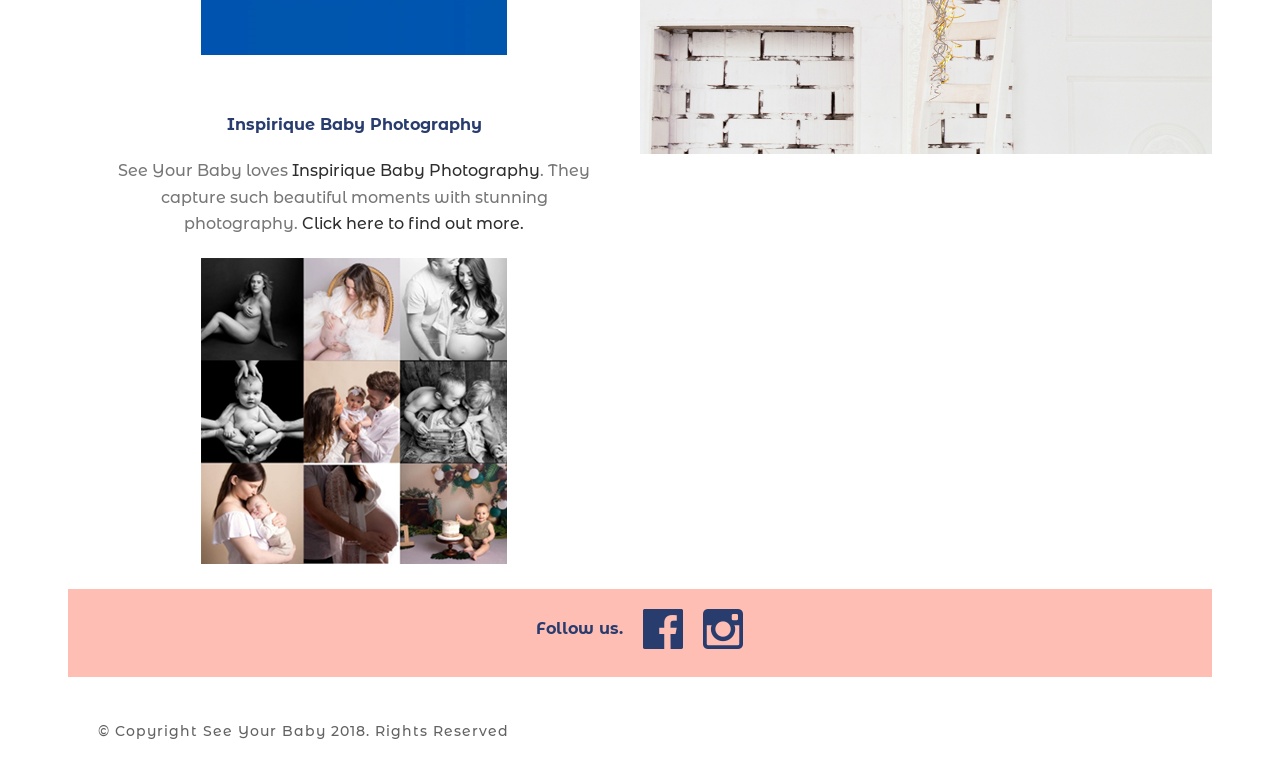Based on the element description alt="inspirique_baby_photography" title="inspirique_baby_photography", identify the bounding box of the UI element in the given webpage screenshot. The coordinates should be in the format (top-left x, top-left y, bottom-right x, bottom-right y) and must be between 0 and 1.

[0.157, 0.528, 0.396, 0.552]